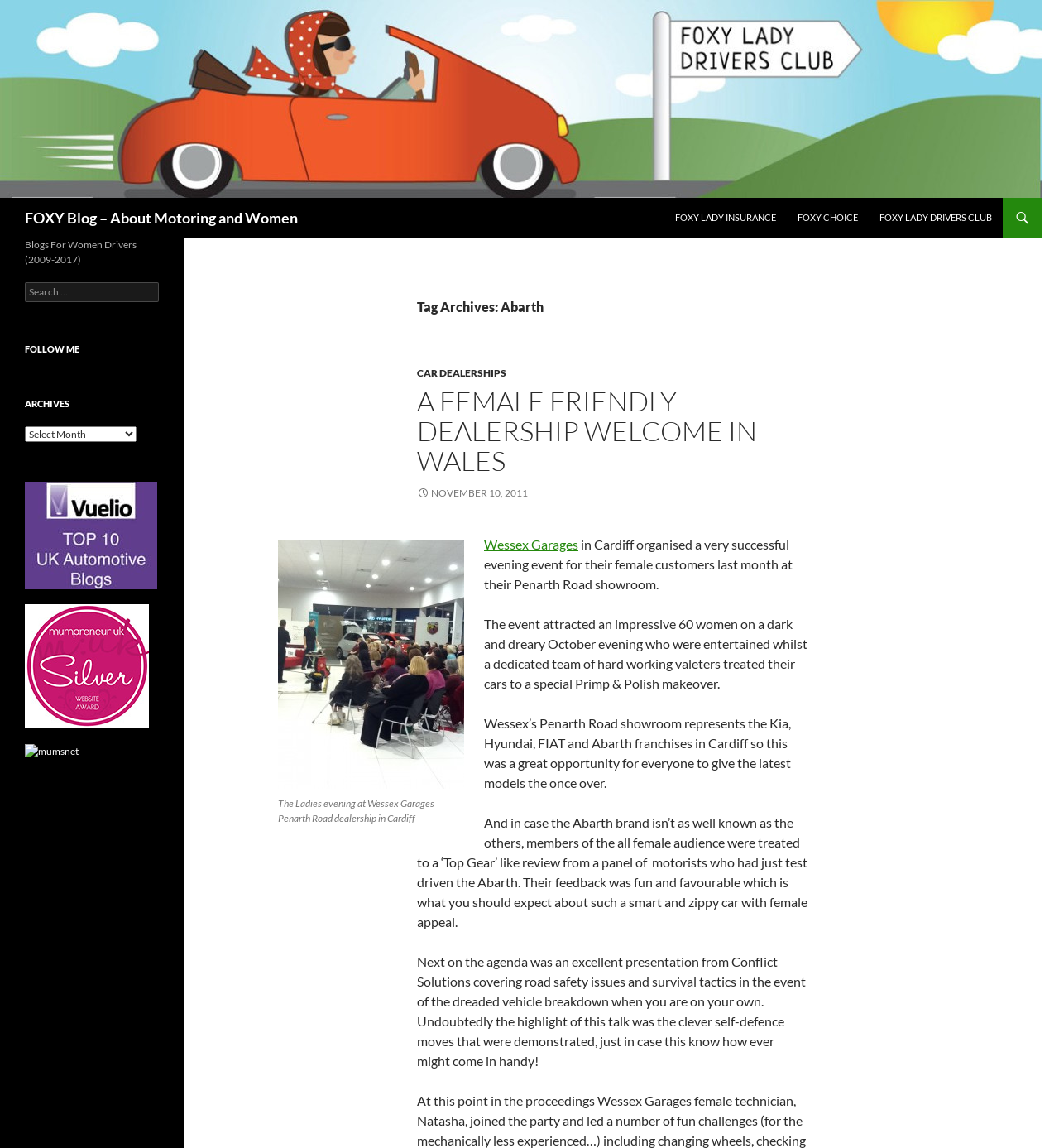Identify the bounding box for the described UI element. Provide the coordinates in (top-left x, top-left y, bottom-right x, bottom-right y) format with values ranging from 0 to 1: FOXY Lady Insurance

[0.628, 0.172, 0.742, 0.207]